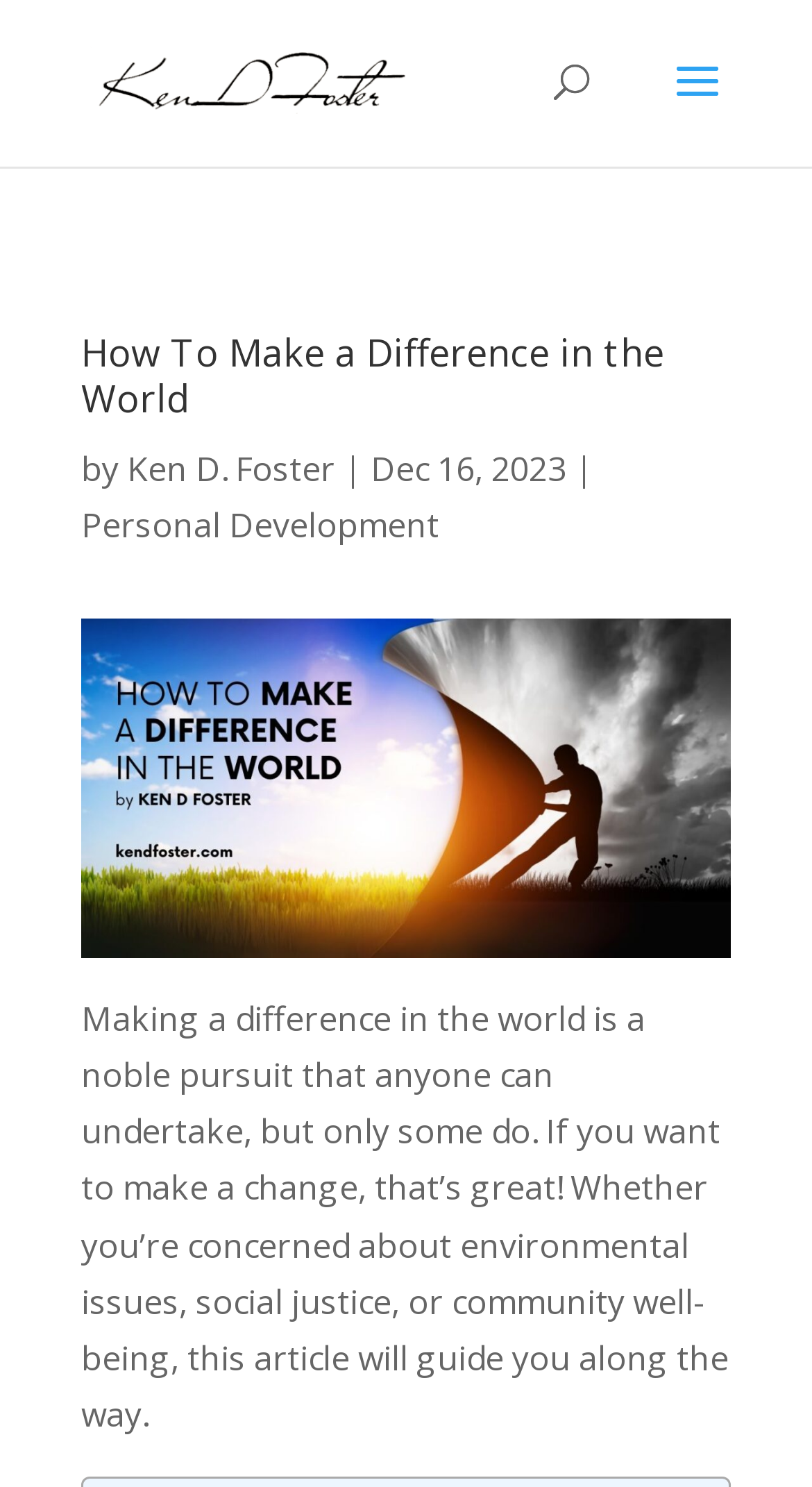What is the date of publication of this article?
Answer the question using a single word or phrase, according to the image.

Dec 16, 2023